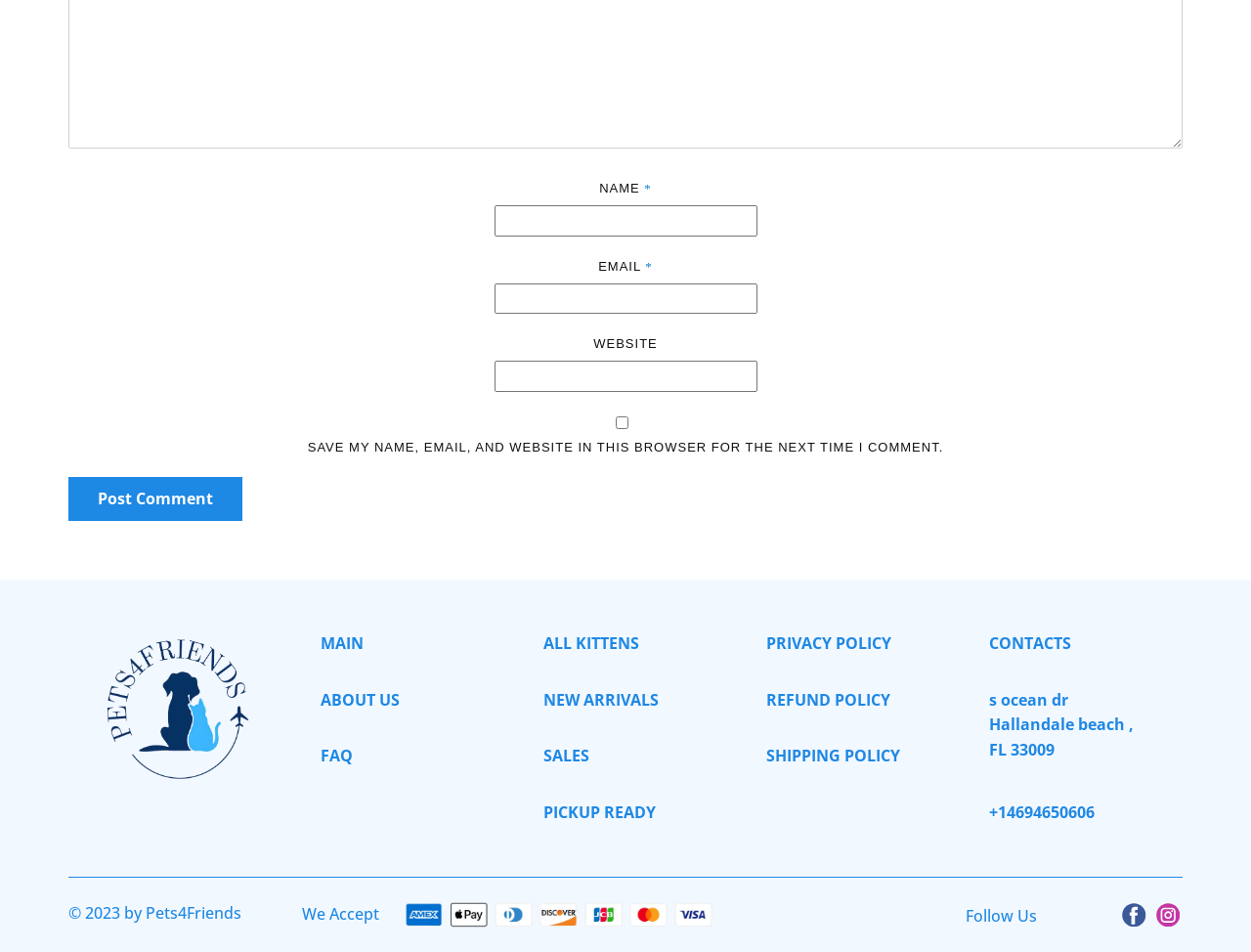What is the label of the first textbox?
Answer the question with a single word or phrase derived from the image.

NAME